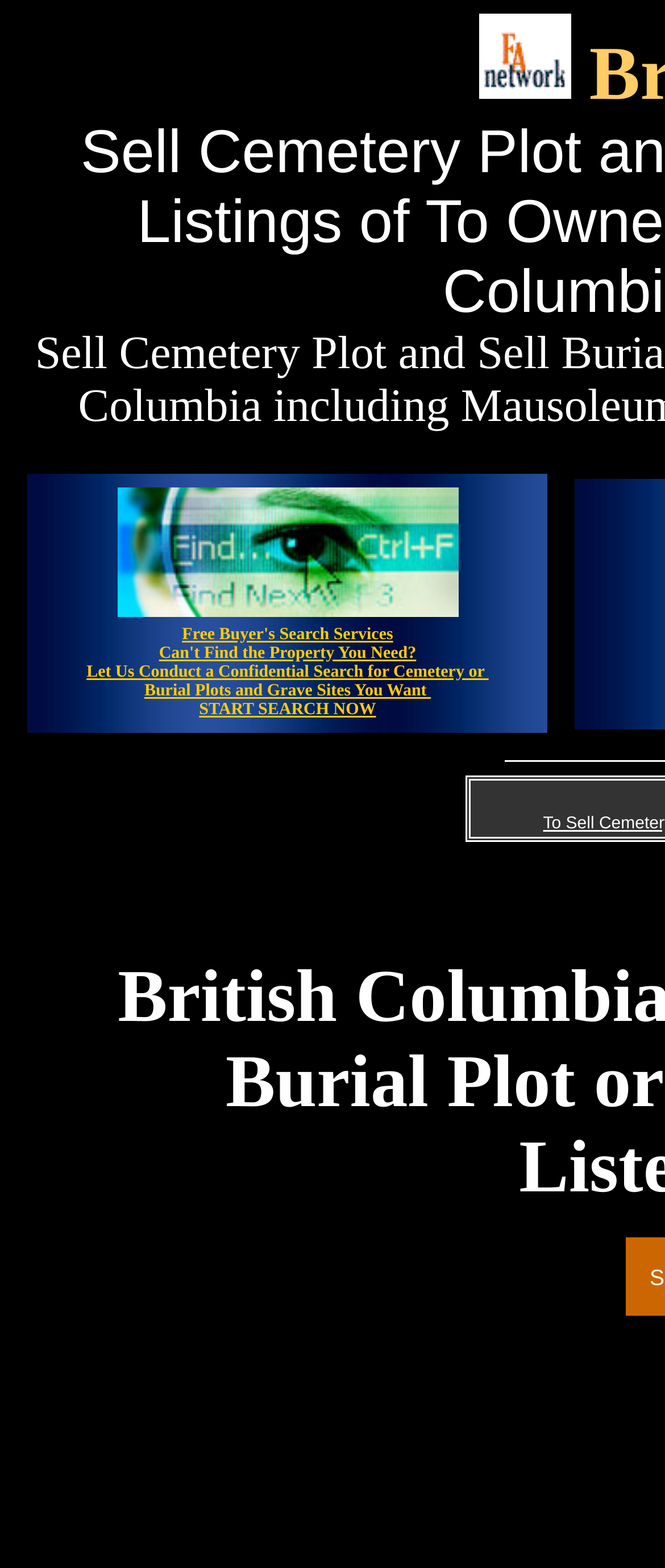What is the purpose of the 'Free Buyers Search' service?
Carefully analyze the image and provide a detailed answer to the question.

The 'Free Buyers Search' service is a feature on the webpage that allows users to conduct a confidential search for cemetery or burial plots and grave sites they want. This can be inferred from the text 'Can't Find the Property You Need? Let Us Conduct a Confidential Search for Cemetery or Burial Plots and Grave Sites You Want'.